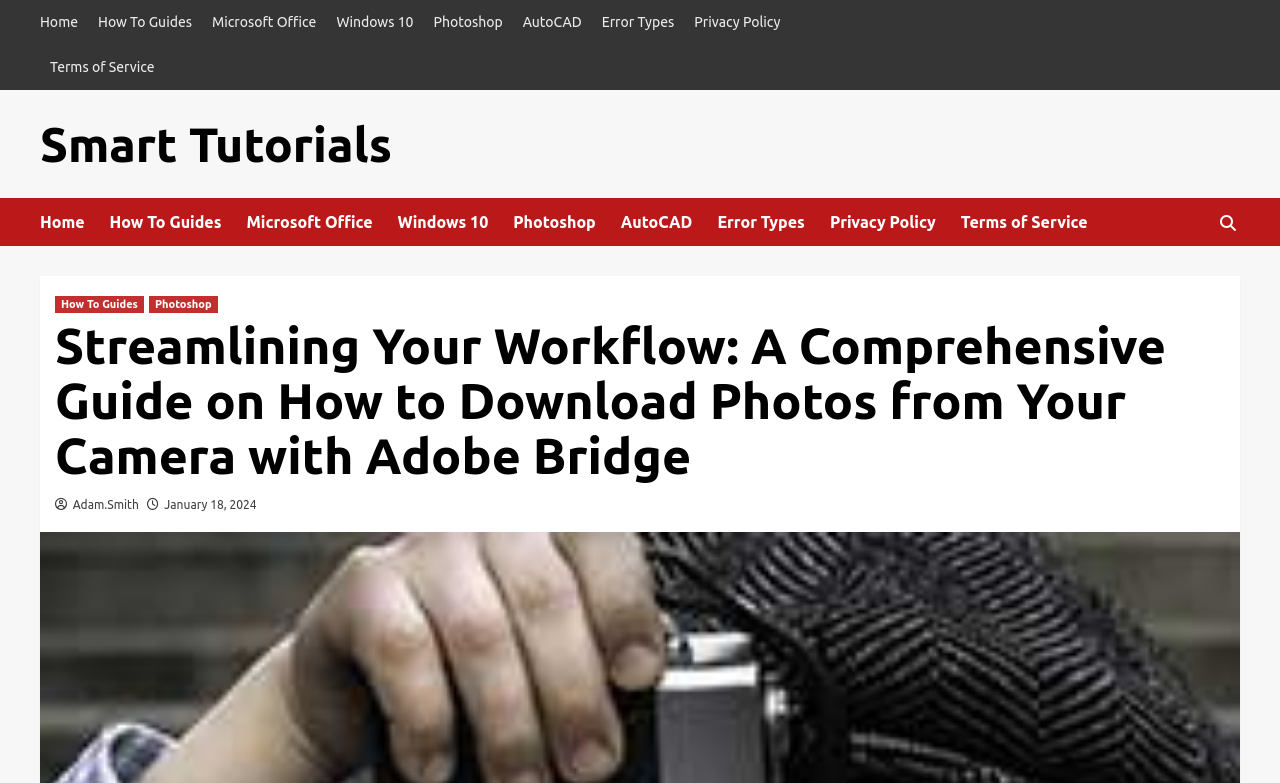Answer in one word or a short phrase: 
How many categories are there in the secondary navigation menu?

2